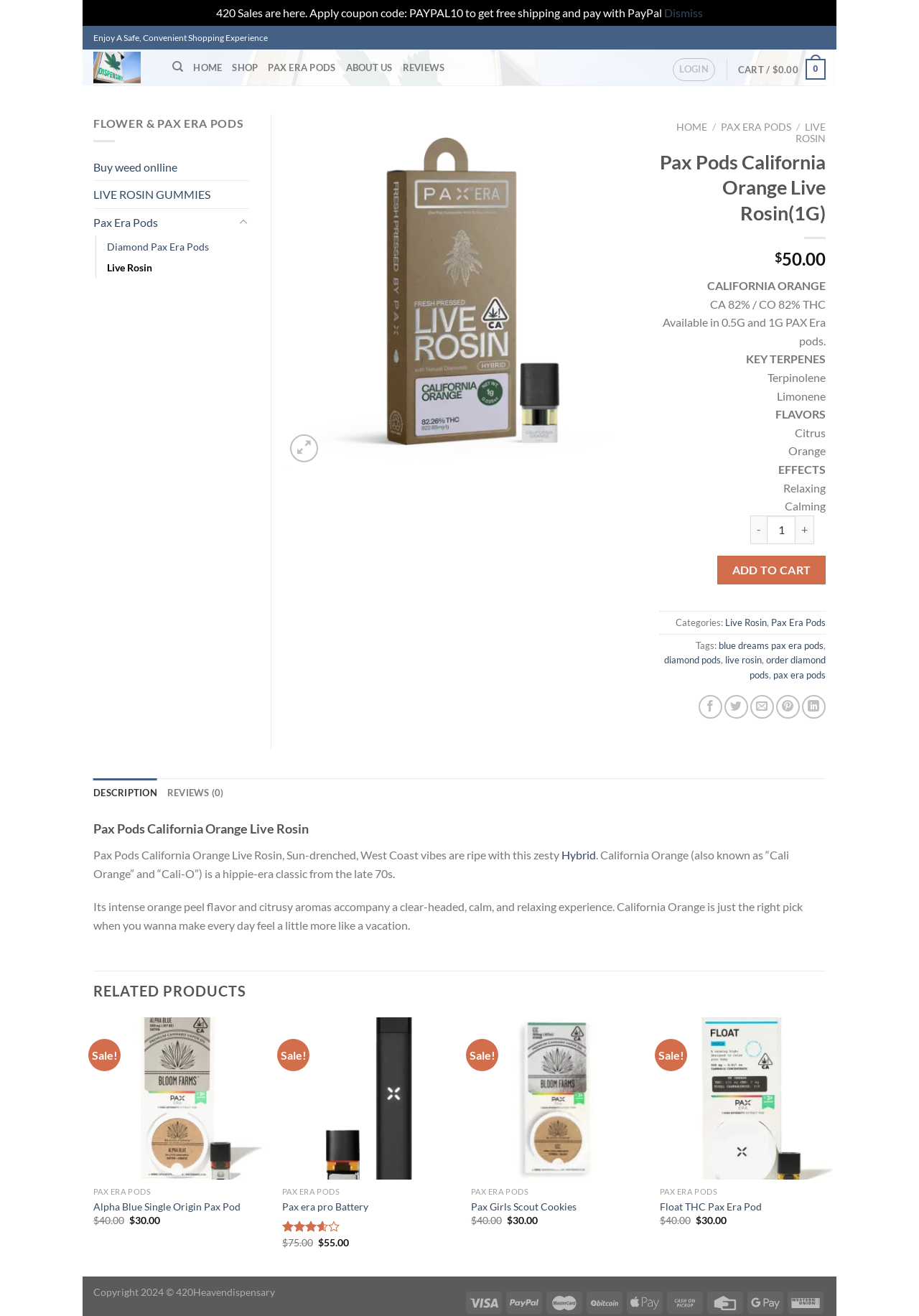Answer the question with a single word or phrase: 
What is the price of the product?

$50.00